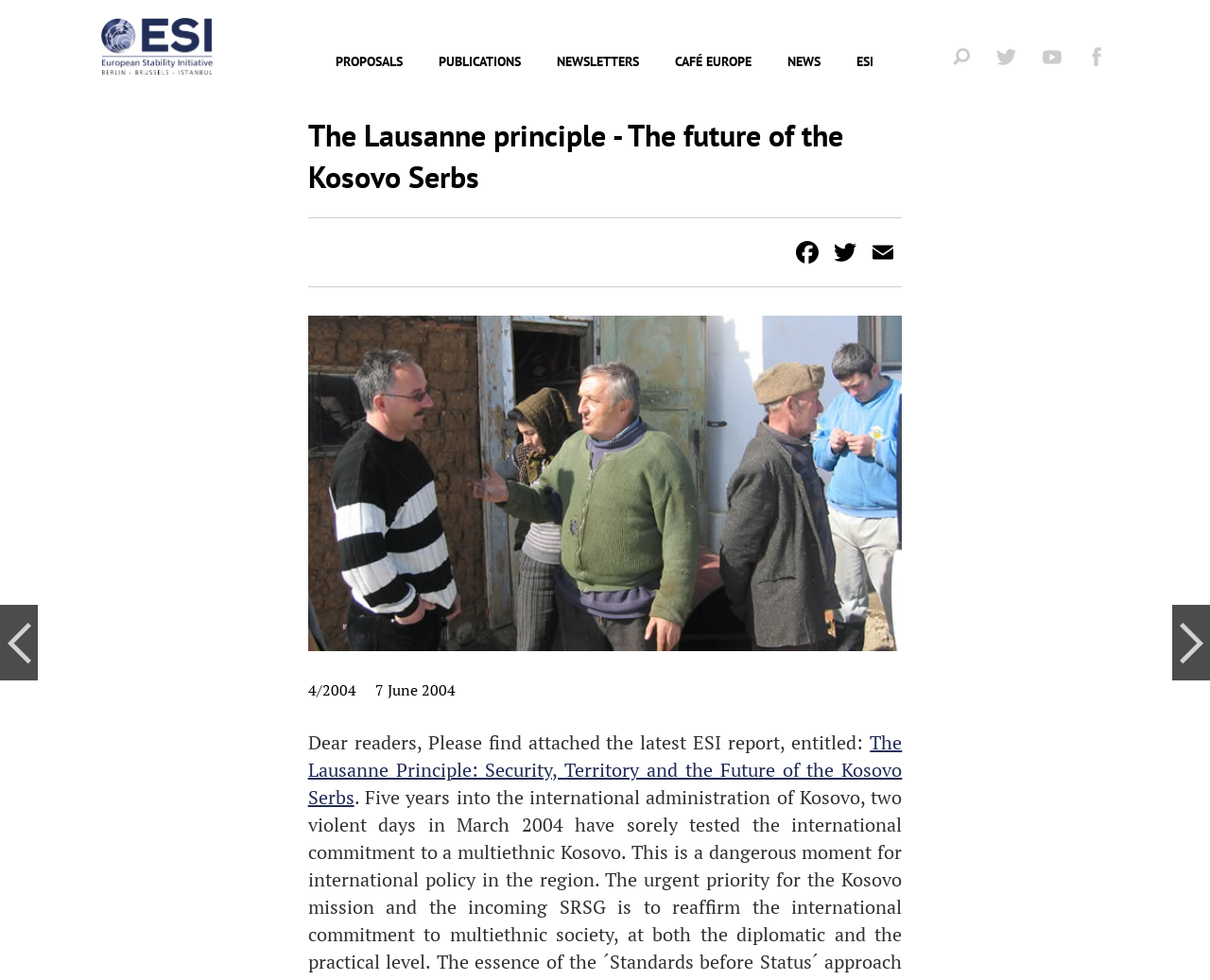Identify and provide the bounding box coordinates of the UI element described: "name="search_api_fulltext" placeholder="Search term"". The coordinates should be formatted as [left, top, right, bottom], with each number being a float between 0 and 1.

[0.084, 0.166, 0.827, 0.216]